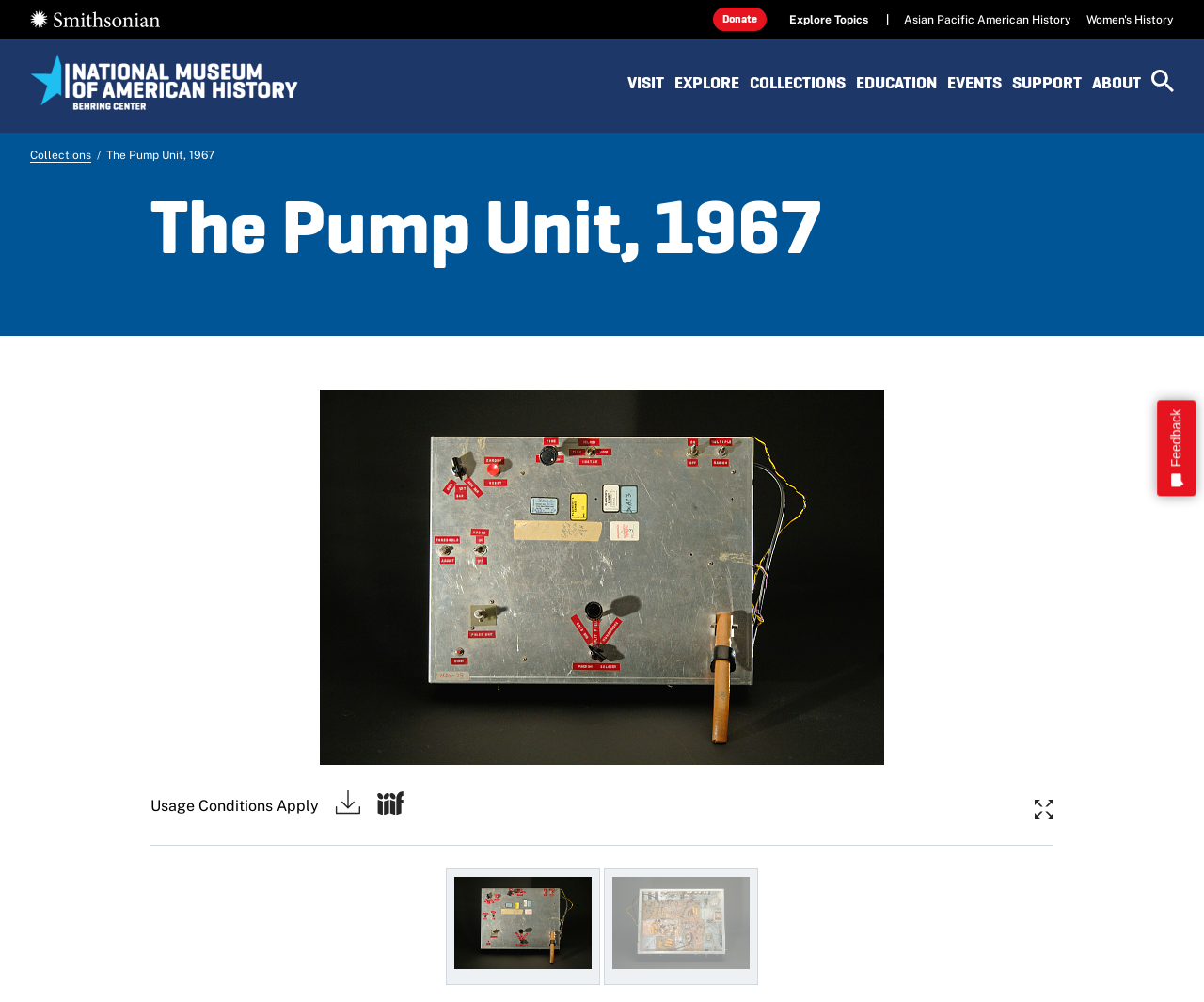What is the purpose of the 'Usage Conditions Apply' button?
Answer with a single word or short phrase according to what you see in the image.

To view more information